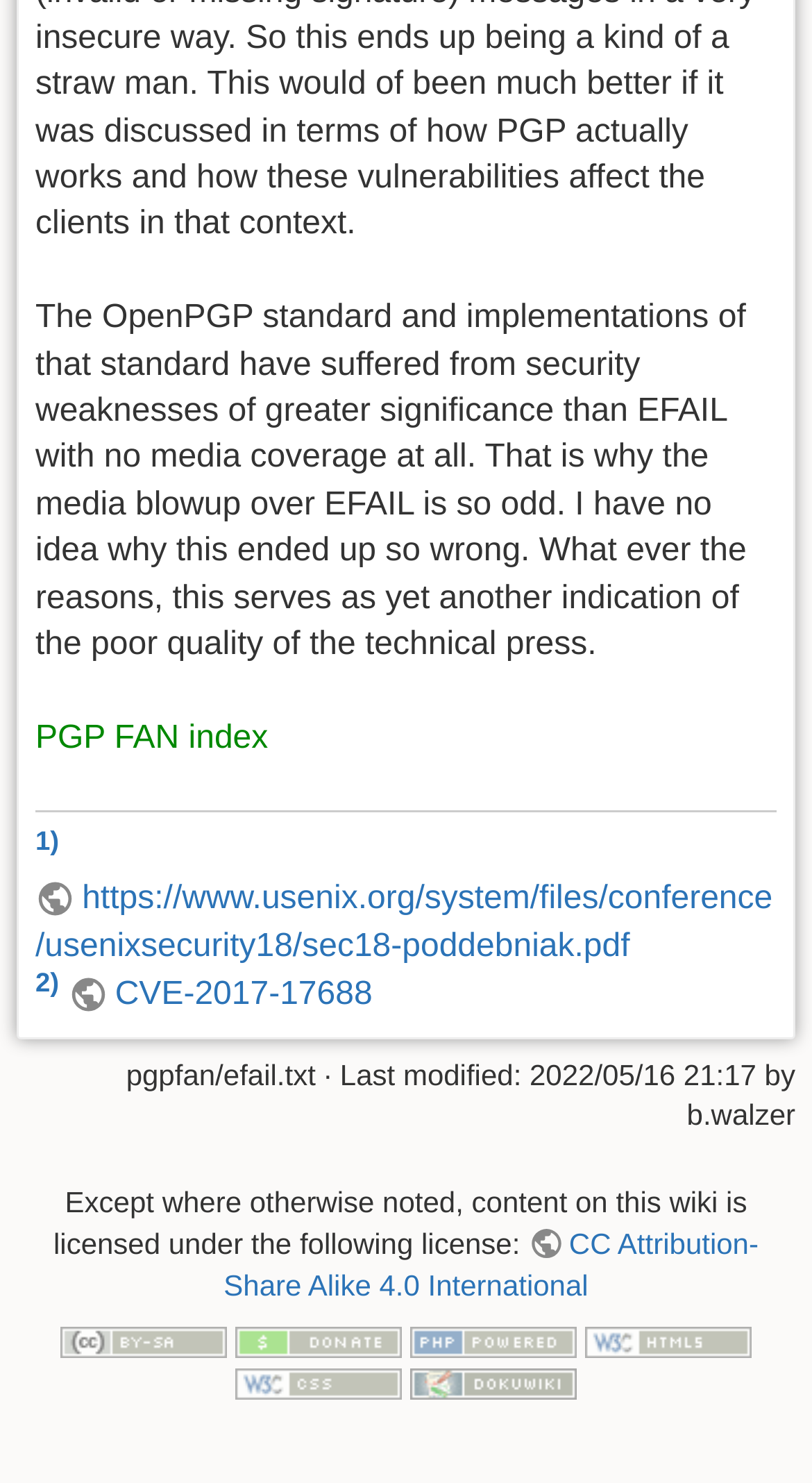Using the provided element description, identify the bounding box coordinates as (top-left x, top-left y, bottom-right x, bottom-right y). Ensure all values are between 0 and 1. Description: PGP FAN index

[0.044, 0.486, 0.33, 0.51]